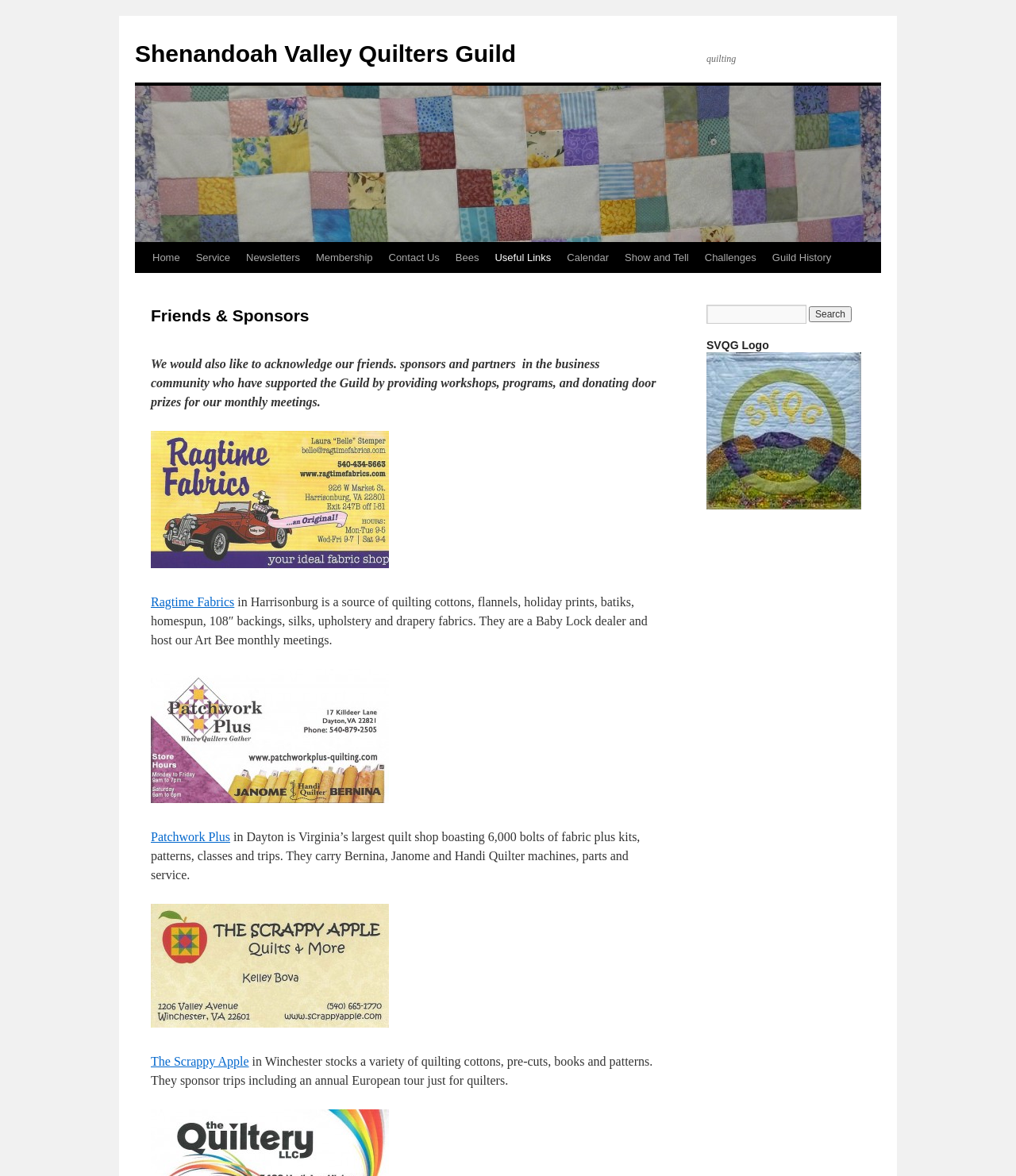Determine the bounding box coordinates for the area that should be clicked to carry out the following instruction: "Go to Home".

[0.142, 0.206, 0.185, 0.232]